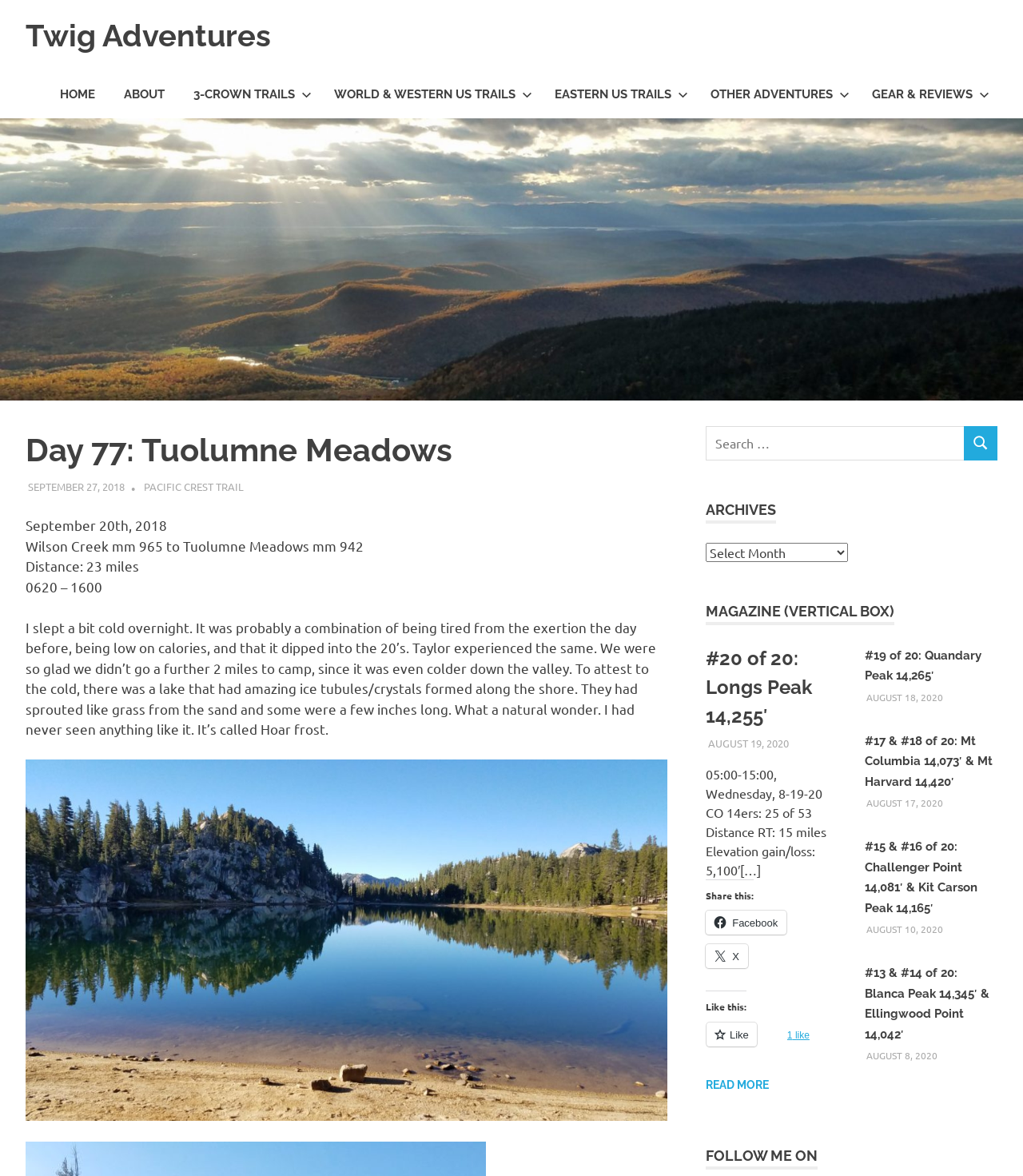Identify the bounding box coordinates for the UI element mentioned here: "Pacific Crest Trail". Provide the coordinates as four float values between 0 and 1, i.e., [left, top, right, bottom].

[0.14, 0.408, 0.238, 0.42]